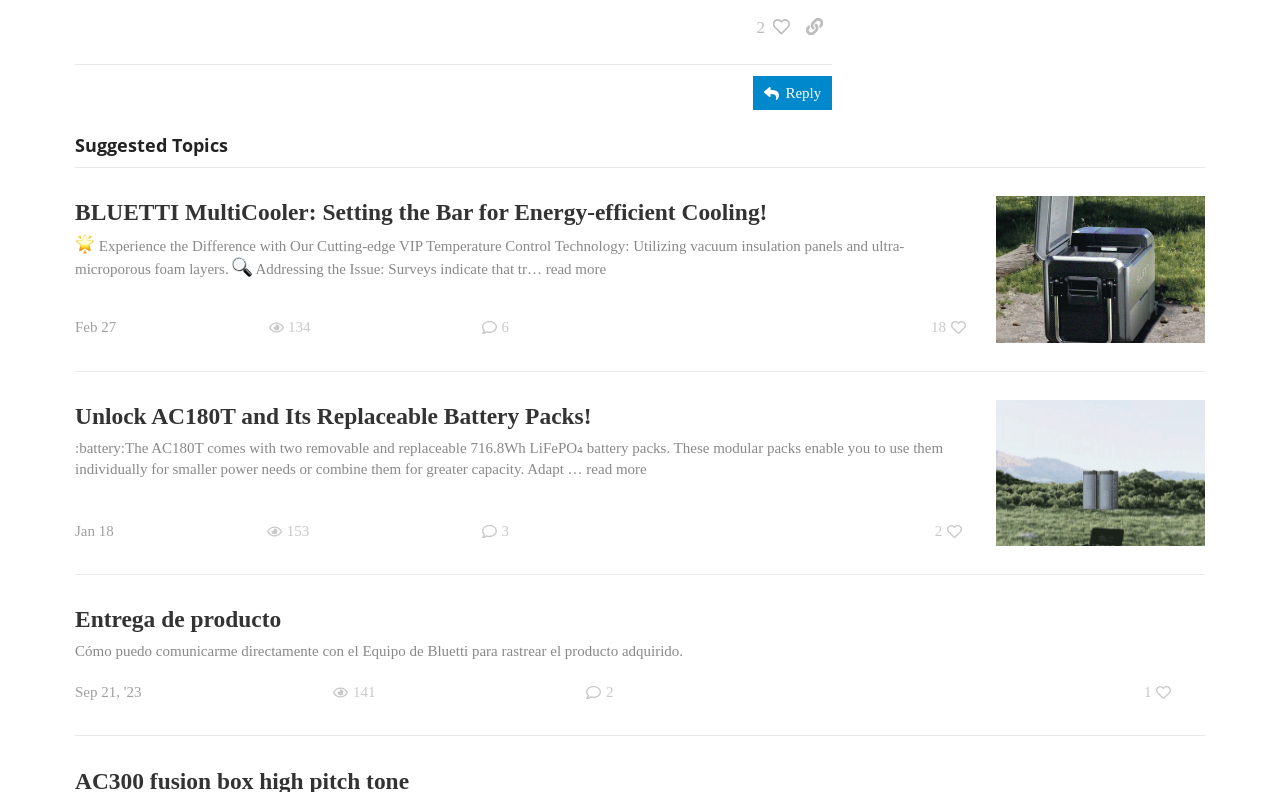Analyze the image and deliver a detailed answer to the question: What is the date of the third suggested topic?

I looked at the third row under the 'Suggested Topics' heading and found the generic element with the text 'Sep 21, 2023 4:40 pm'.